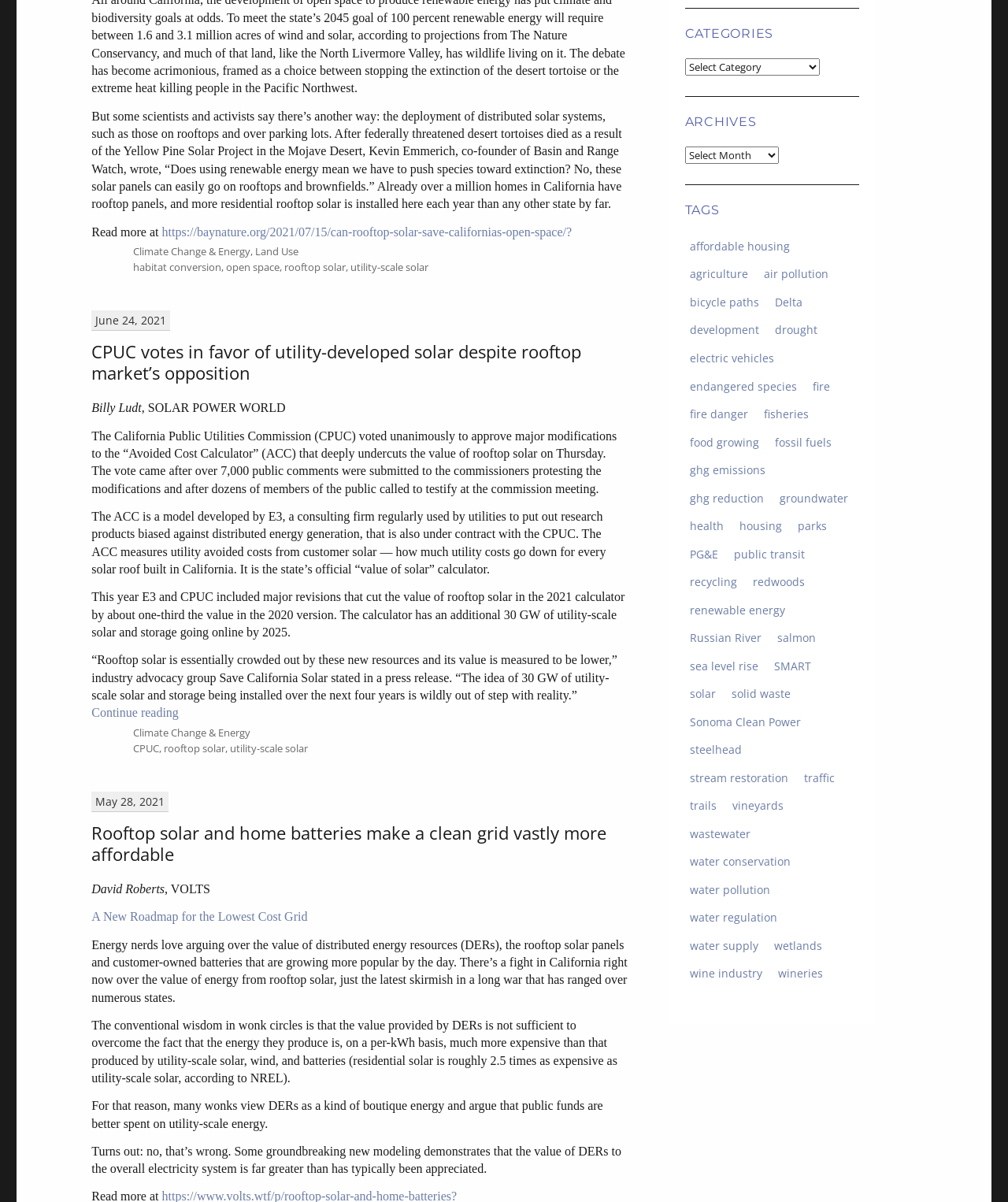Locate the UI element described by steelhead in the provided webpage screenshot. Return the bounding box coordinates in the format (top-left x, top-left y, bottom-right x, bottom-right y), ensuring all values are between 0 and 1.

[0.679, 0.614, 0.741, 0.633]